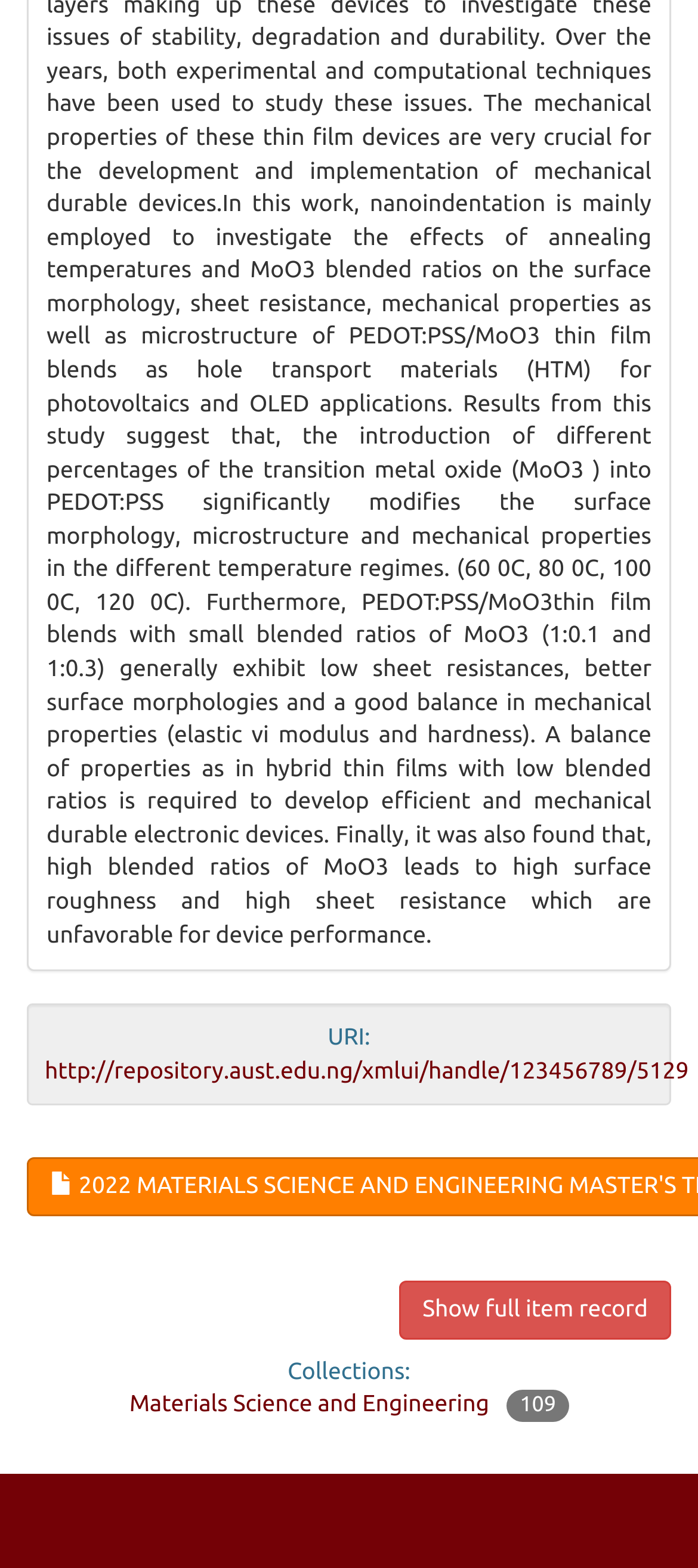Please reply with a single word or brief phrase to the question: 
What is the URI of the item?

http://repository.aust.edu.ng/xmlui/handle/123456789/5129